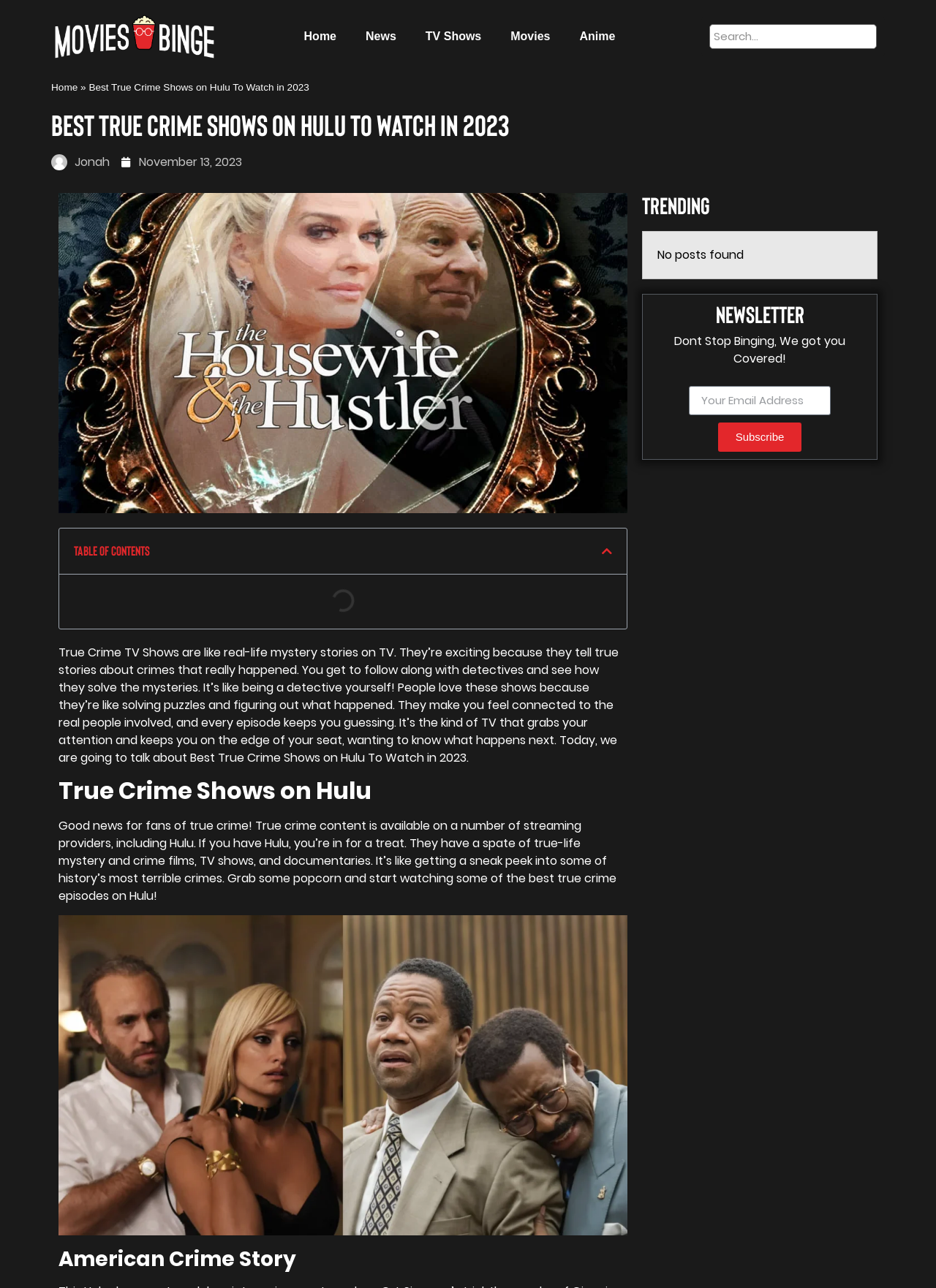Please answer the following question using a single word or phrase: 
What is the purpose of the 'Search...' textbox?

To search for content